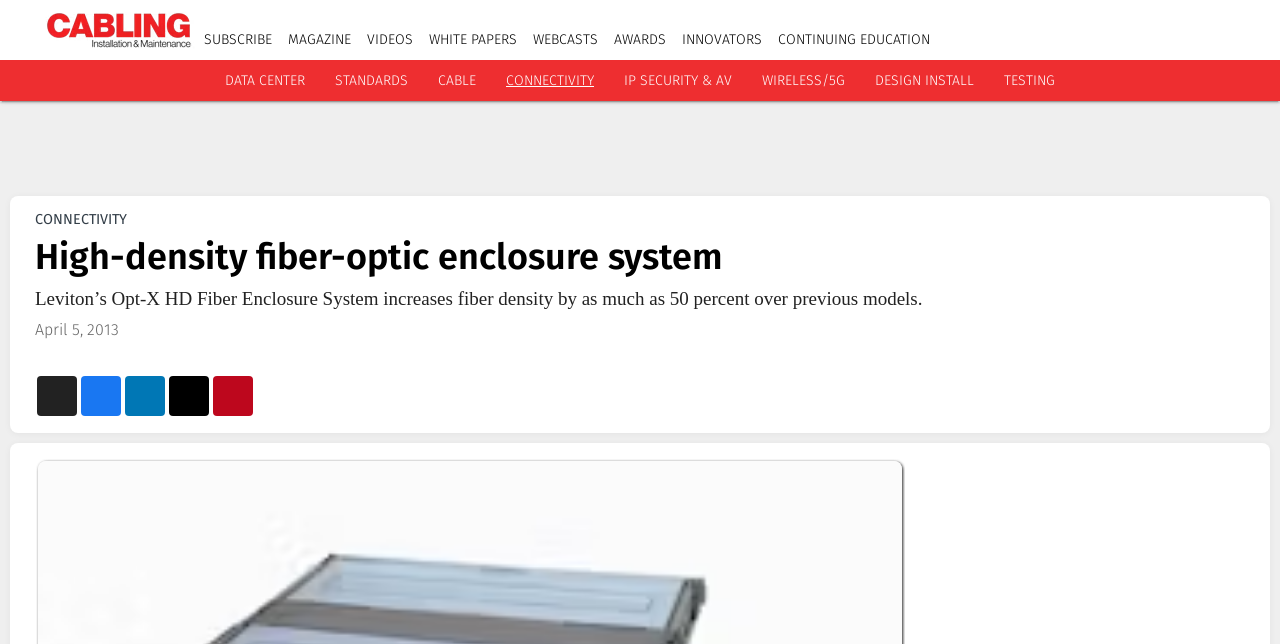Could you please study the image and provide a detailed answer to the question:
What is the name of the magazine?

The name of the magazine can be found at the top left corner of the webpage, where it says 'Cabling Installation & Maintenance' in a link format.